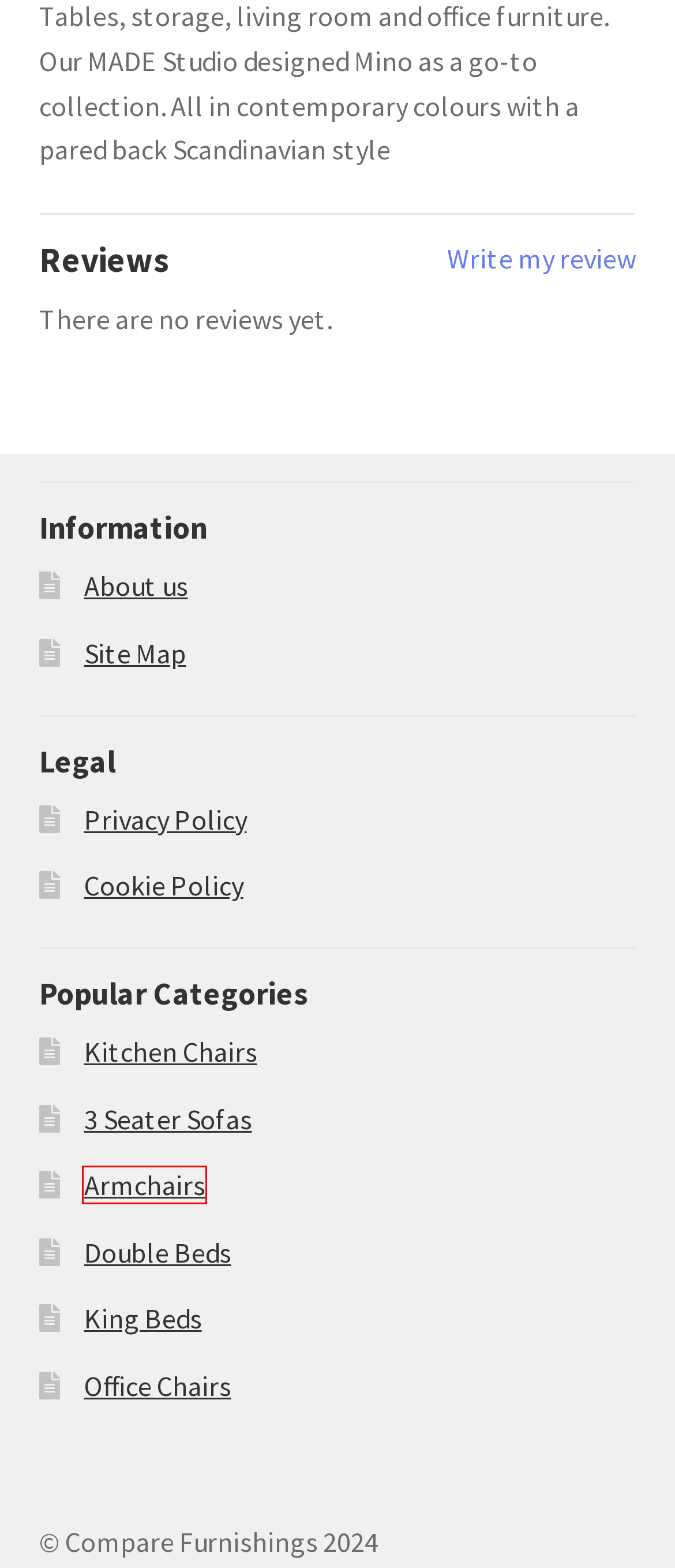You are given a screenshot of a webpage within which there is a red rectangle bounding box. Please choose the best webpage description that matches the new webpage after clicking the selected element in the bounding box. Here are the options:
A. Kitchen Chairs | Compare Furnishings
B. Anaheim Desk | Compare Furnishings
C. Office Chairs | Compare Furnishings
D. King Beds | Compare Furnishings
E. Armchairs | Compare Furnishings
F. Lighting | Compare Furnishings
G. 3 Seater Sofas | Compare Furnishings
H. Double Beds | Compare Furnishings

E